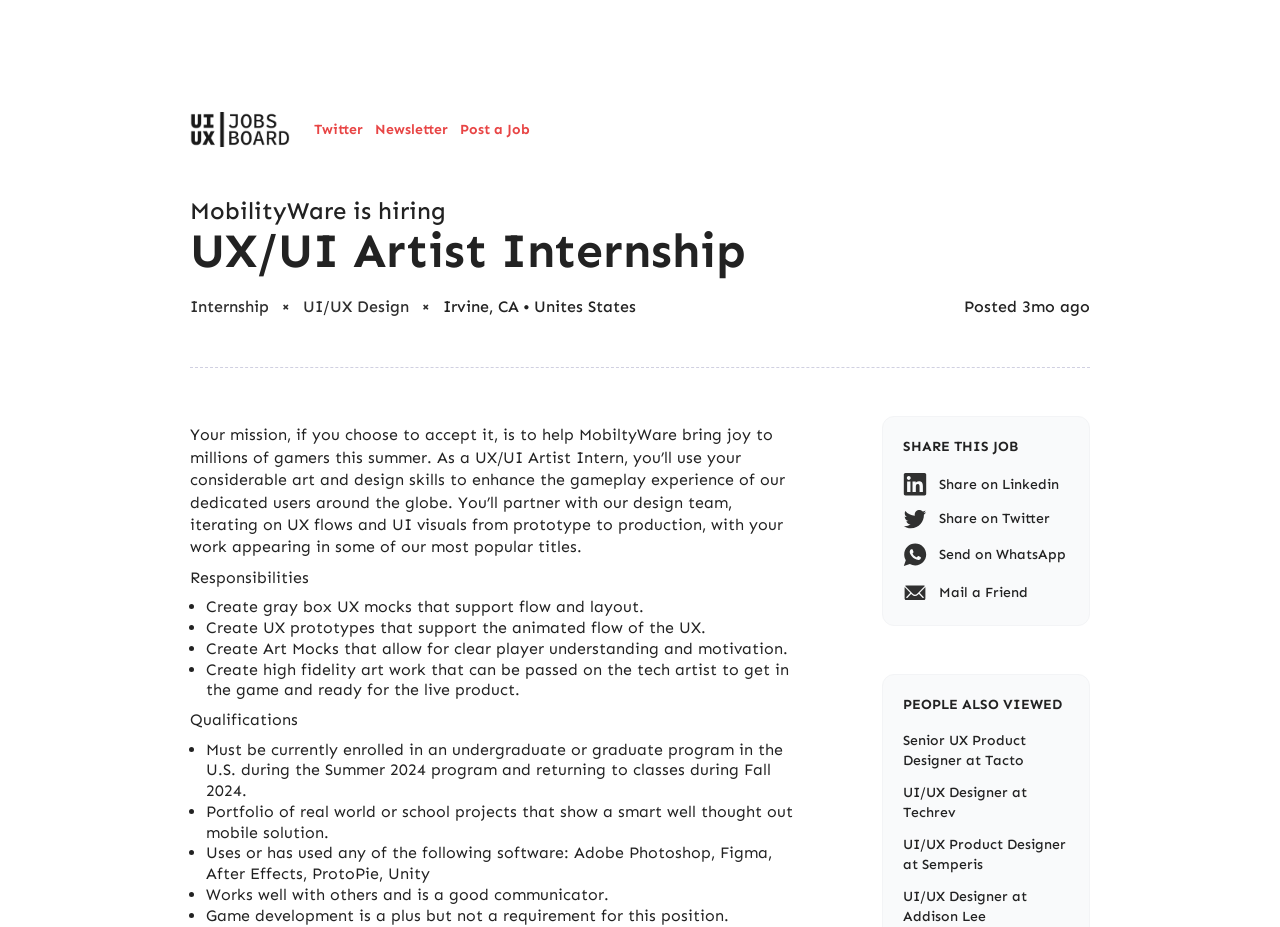What is the main heading displayed on the webpage? Please provide the text.

MobilityWare is hiring
UX/UI Artist Internship